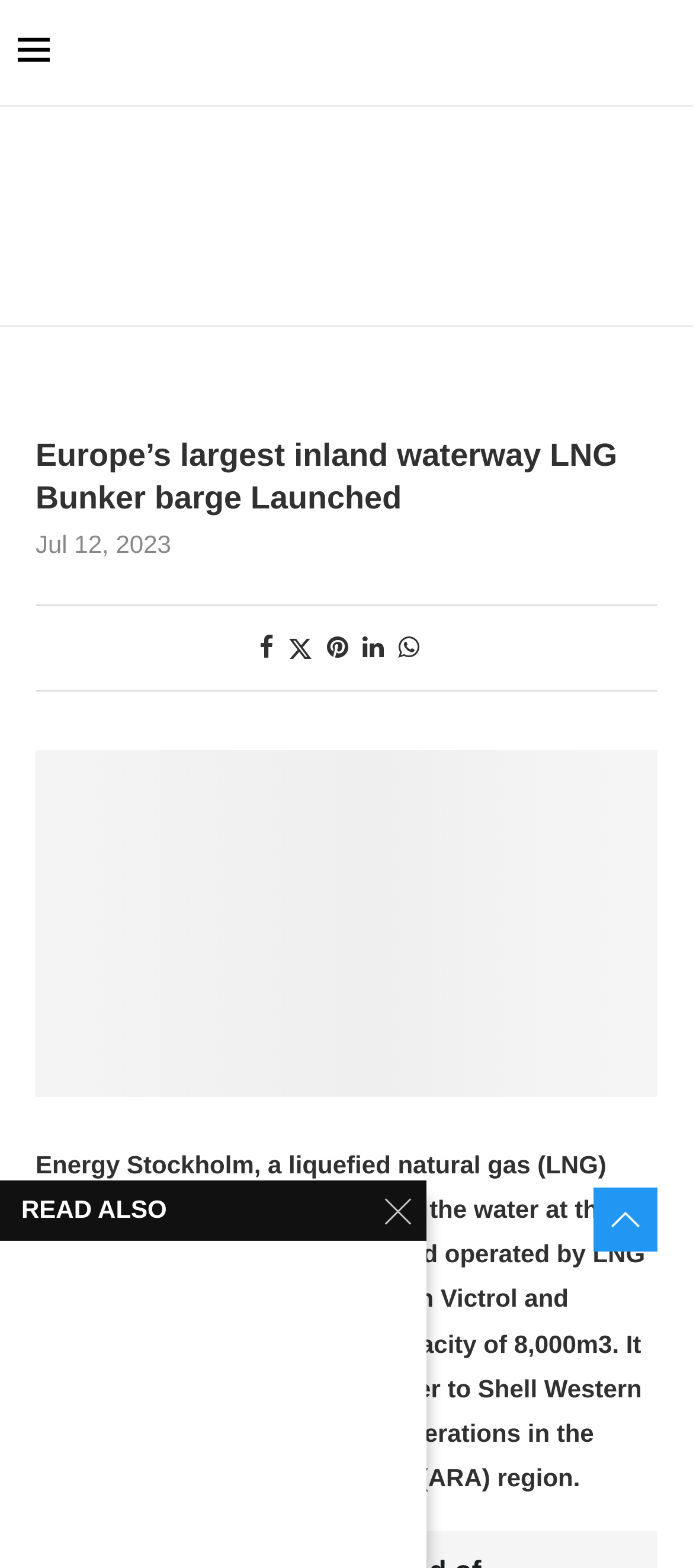Using the information in the image, give a detailed answer to the following question: What is the date of the article?

The answer can be found in the time element that displays the date of the article, which is 'Jul 12, 2023'.